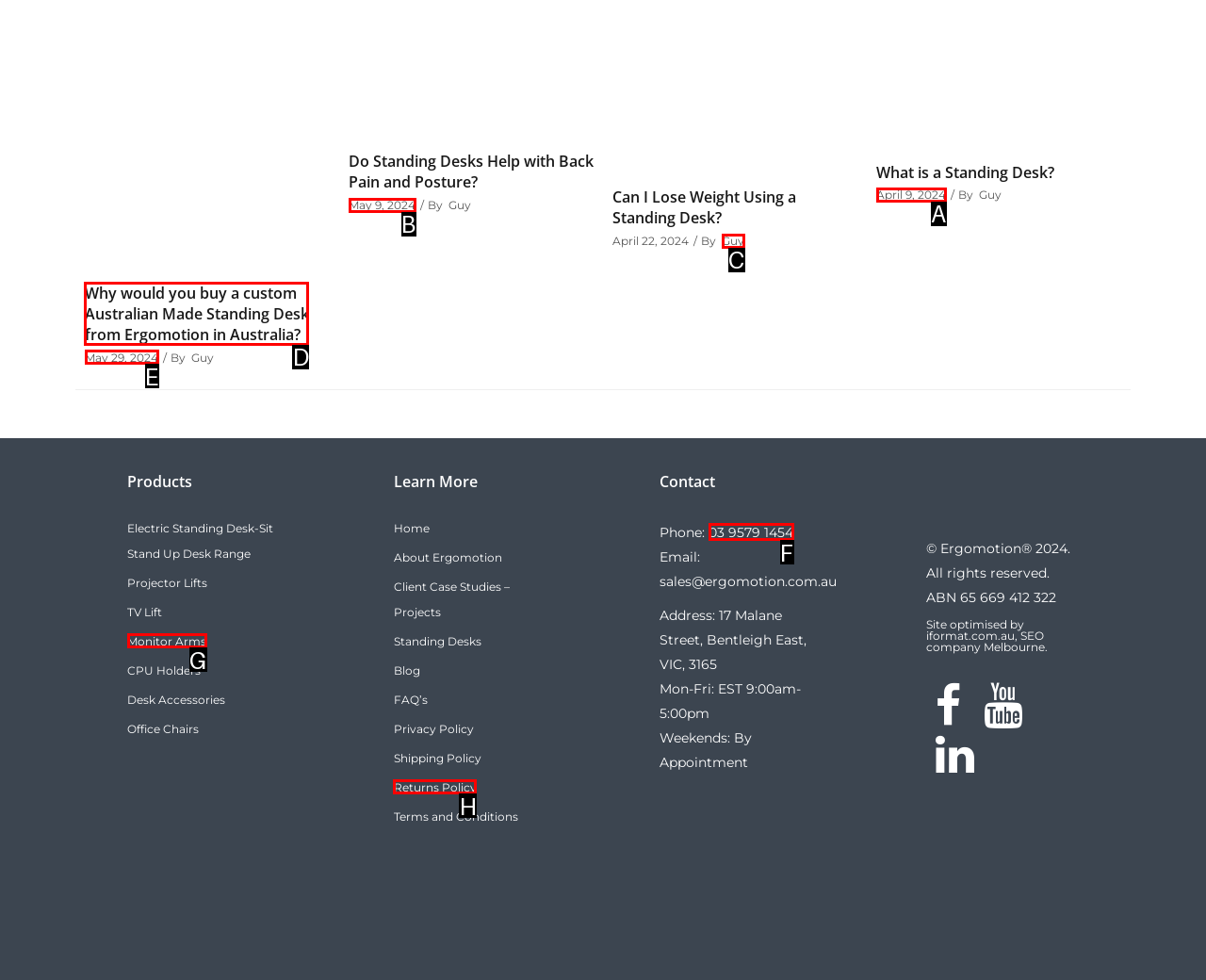Select the appropriate HTML element that needs to be clicked to execute the following task: Click on 'Why would you buy a custom Australian Made Standing Desk from Ergomotion in Australia?'. Respond with the letter of the option.

D